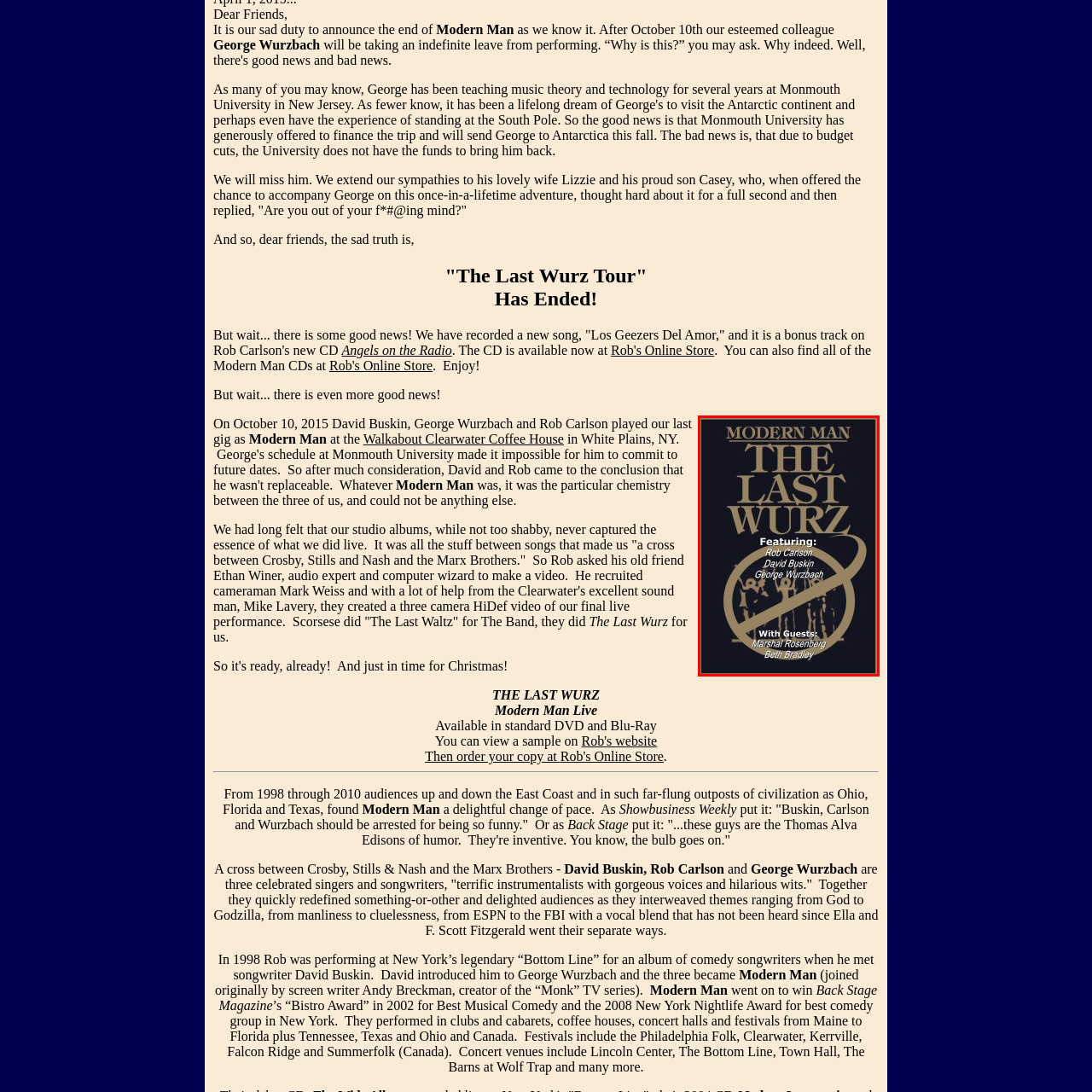View the image within the red box and answer the following question with a concise word or phrase:
What is the atmosphere indicated by the mention of special guests?

Collaborative and celebratory